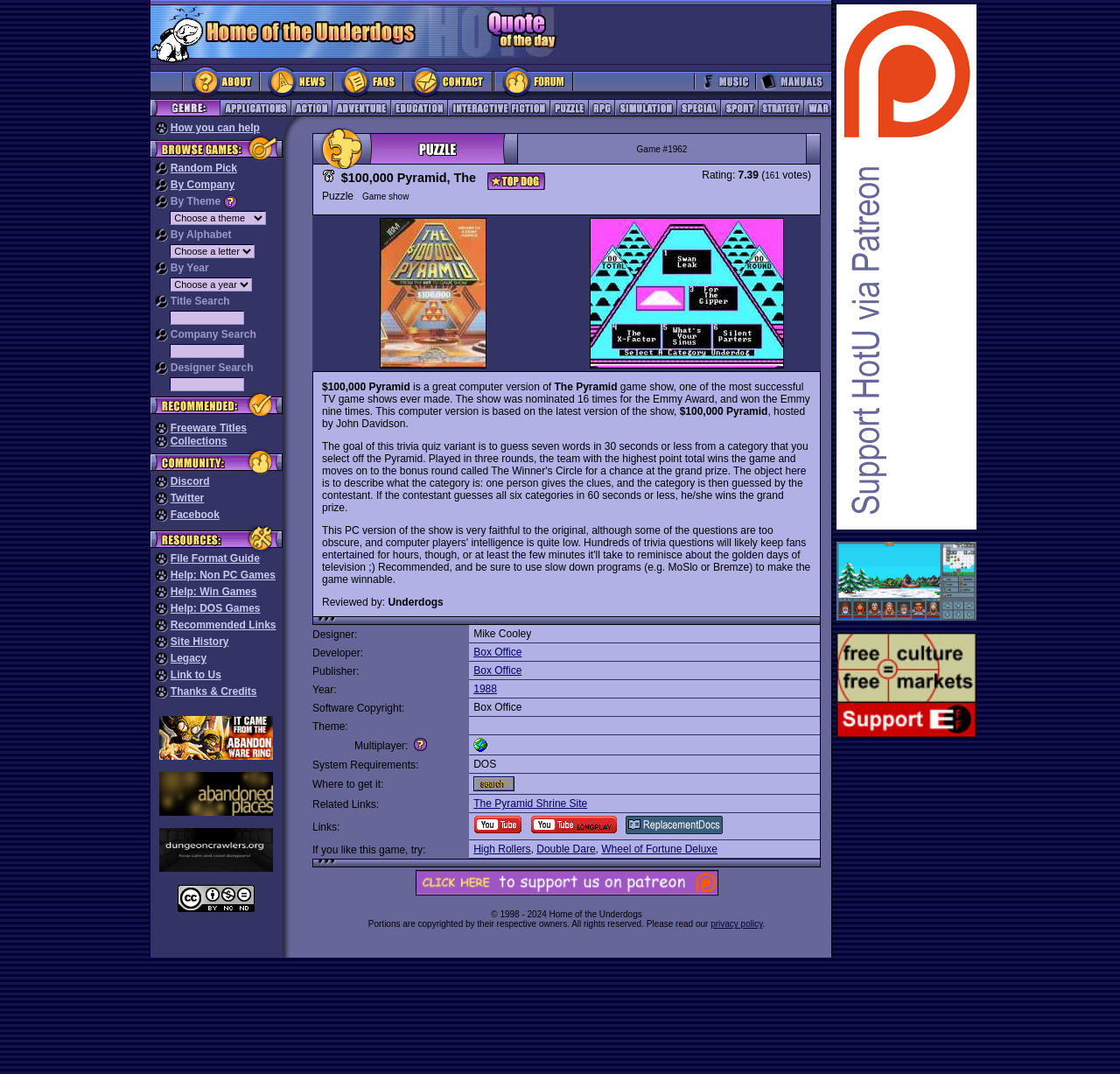Identify the bounding box for the UI element described as: "Wheel of Fortune Deluxe". The coordinates should be four float numbers between 0 and 1, i.e., [left, top, right, bottom].

[0.537, 0.785, 0.641, 0.796]